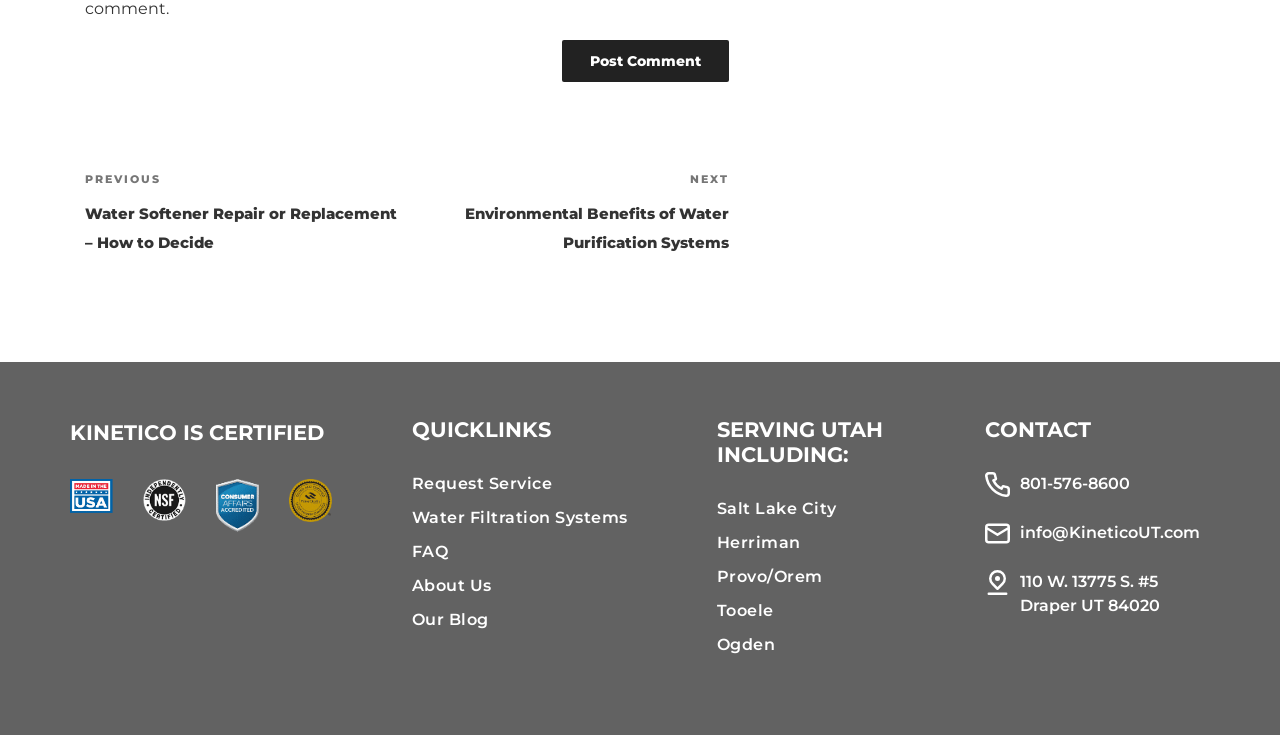Please specify the bounding box coordinates of the area that should be clicked to accomplish the following instruction: "Click the 'Post Comment' button". The coordinates should consist of four float numbers between 0 and 1, i.e., [left, top, right, bottom].

[0.439, 0.053, 0.569, 0.108]